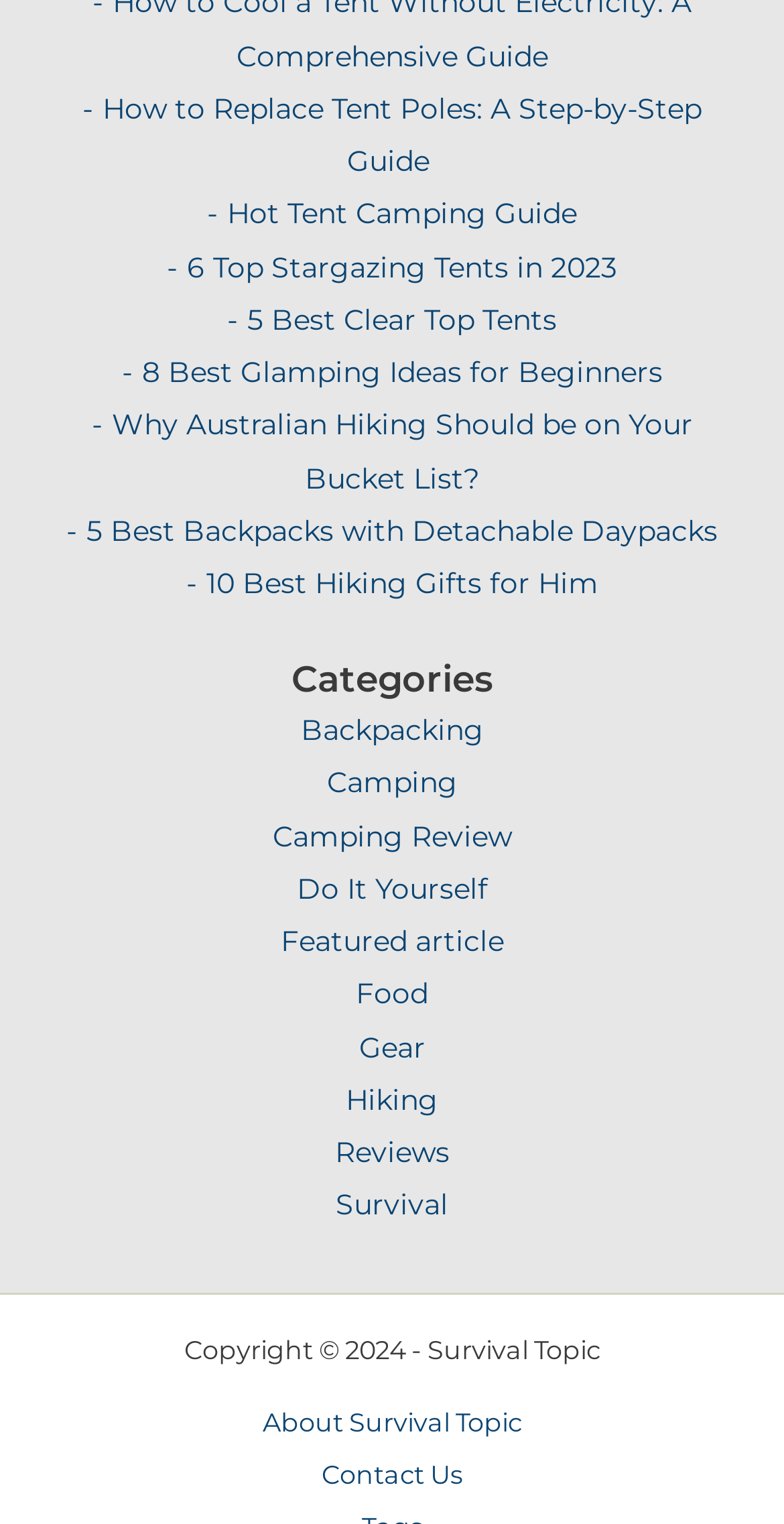What is the topic of the first link?
Refer to the image and give a detailed answer to the question.

The first link on the webpage has the text 'How to Replace Tent Poles: A Step-by-Step Guide', which suggests that the topic of the link is replacing tent poles.